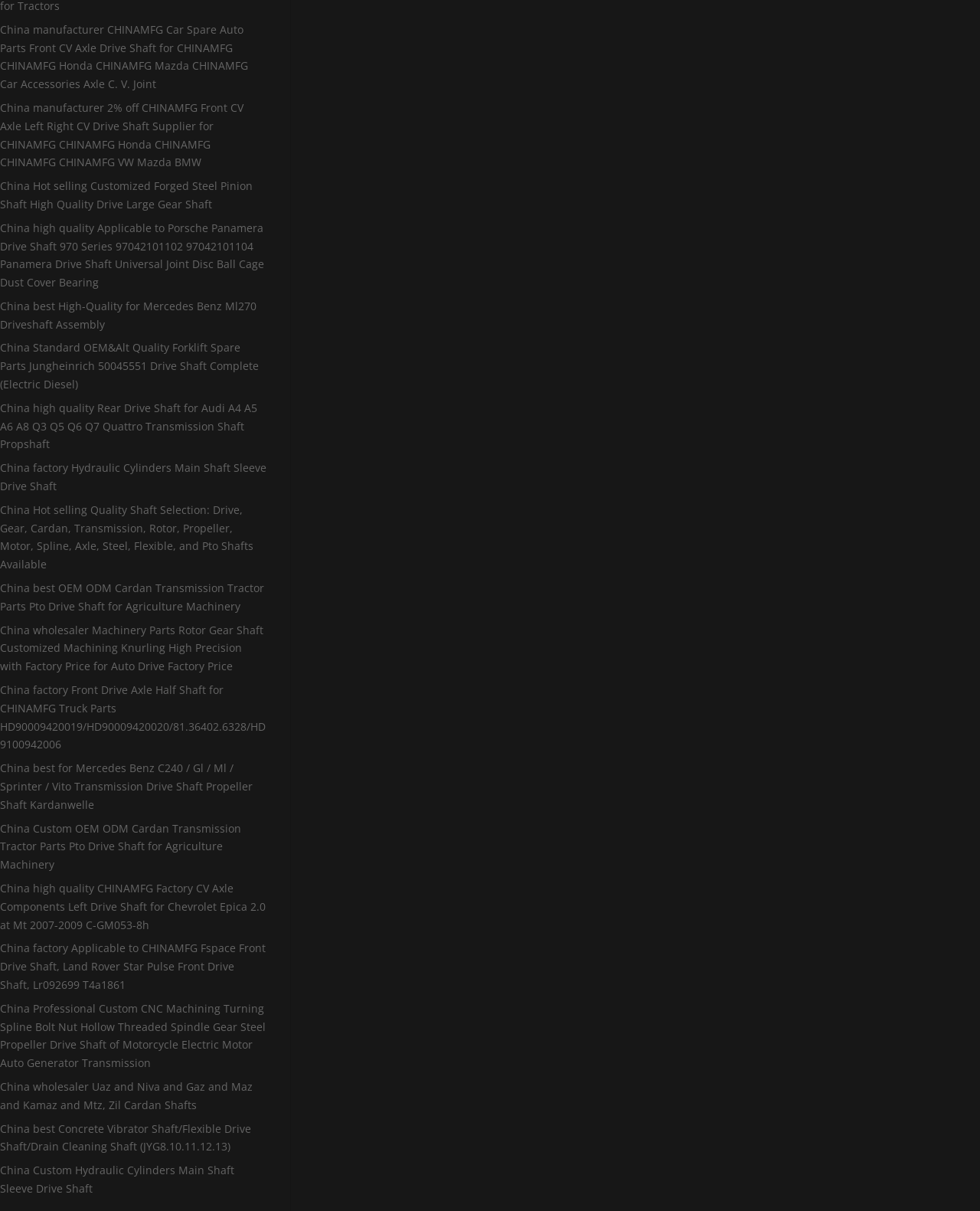Answer briefly with one word or phrase:
What is the first product listed on the webpage?

China manufacturer CHINAMFG Car Spare Auto Parts Front CV Axle Drive Shaft